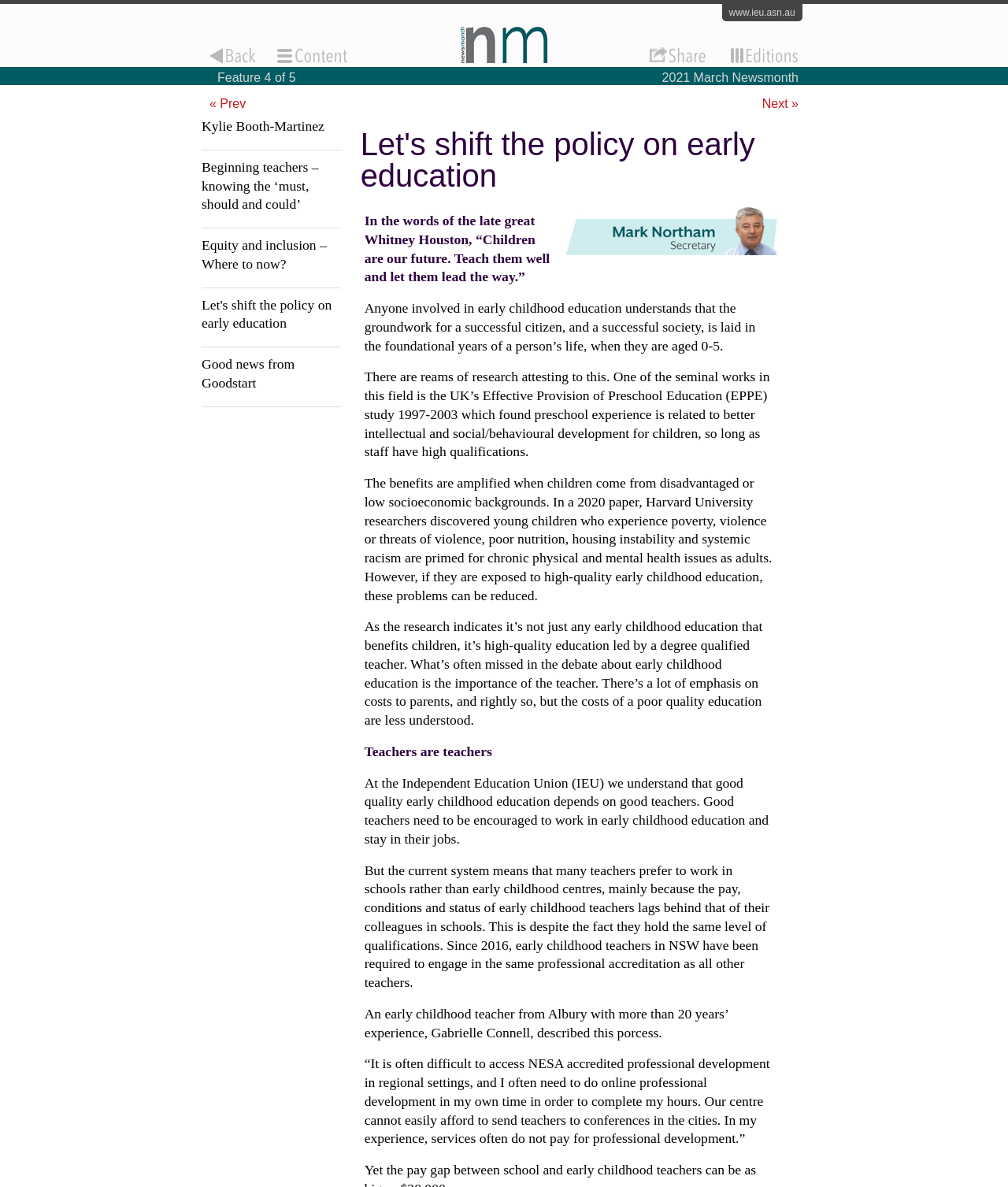Produce a meticulous description of the webpage.

This webpage appears to be an article discussing the importance of early childhood education and the need for policy changes to support high-quality education. At the top of the page, there is a link to the website "www.ieu.asn.au" and a feature indicator "4 of 5". 

On the left side of the page, there are several links to different articles, including "Beginning teachers – knowing the ‘must, should and could’", "Equity and inclusion – Where to now?", and "Let's shift the policy on early education". 

In the main content area, there is a heading "Let's shift the policy on early education" followed by an image. Below the image, there are several paragraphs of text discussing the importance of early childhood education, citing research on its benefits, and highlighting the need for high-quality education led by degree-qualified teachers. 

The article also quotes Gabrielle Connell, an early childhood teacher from Albury, who shares her experience with accessing professional development opportunities in regional settings. 

At the bottom of the page, there are navigation links to "« Prev" and "Next »" pages.